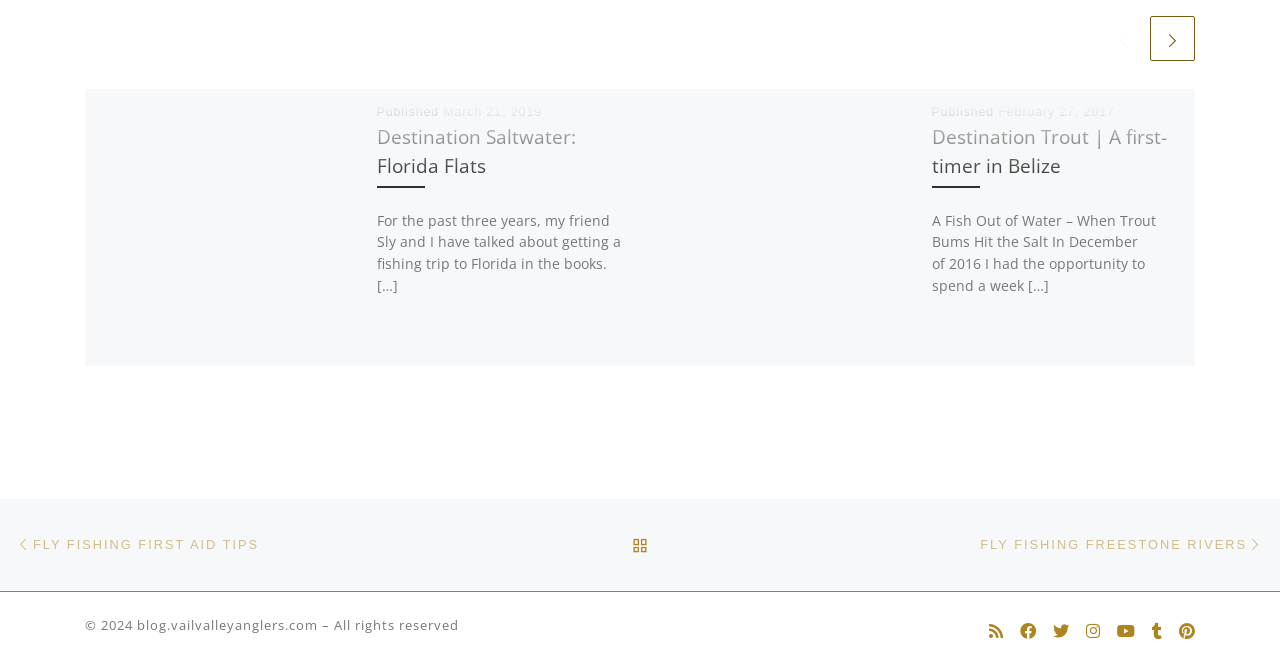Locate the bounding box coordinates of the region to be clicked to comply with the following instruction: "Click on the 'Destination Saltwater: Florida Flats' link". The coordinates must be four float numbers between 0 and 1, in the form [left, top, right, bottom].

[0.294, 0.183, 0.45, 0.267]